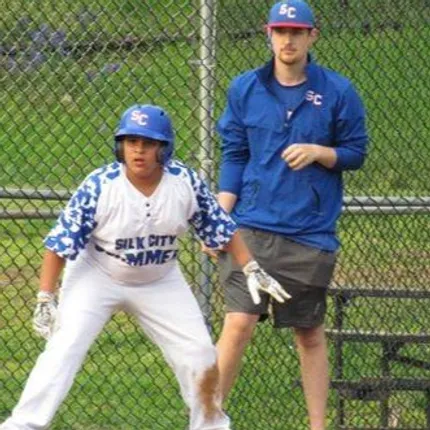Please give a succinct answer to the question in one word or phrase:
What color is the coach's jacket?

blue